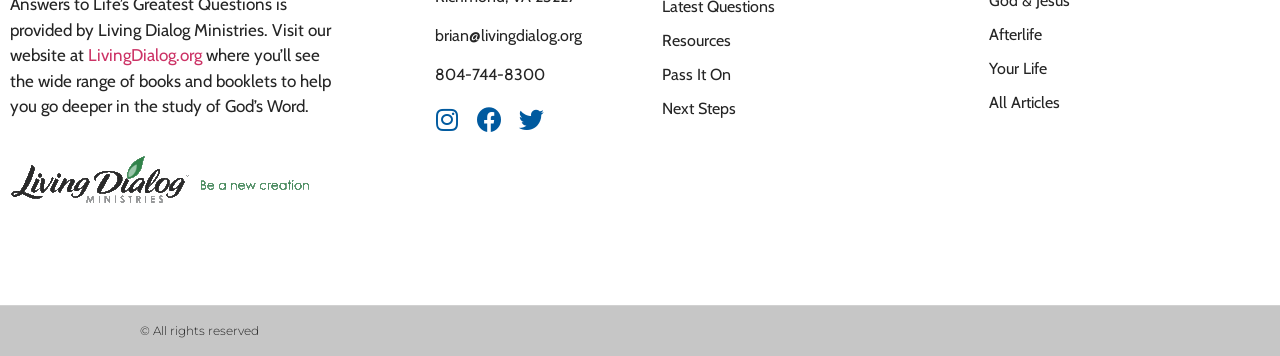Determine the bounding box coordinates of the clickable element to achieve the following action: 'visit LivingDialog.org'. Provide the coordinates as four float values between 0 and 1, formatted as [left, top, right, bottom].

[0.069, 0.128, 0.158, 0.184]